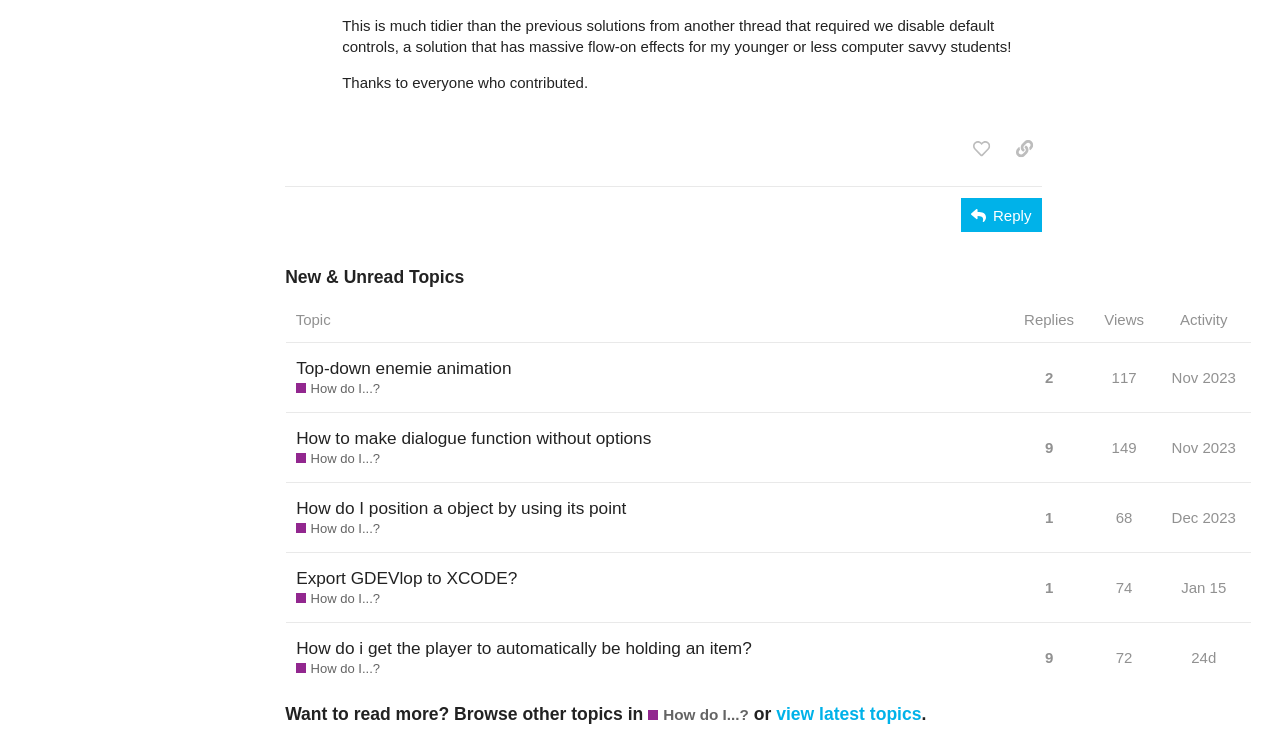Given the element description, predict the bounding box coordinates in the format (top-left x, top-left y, bottom-right x, bottom-right y), using floating point numbers between 0 and 1: Anointing of the Sick

None